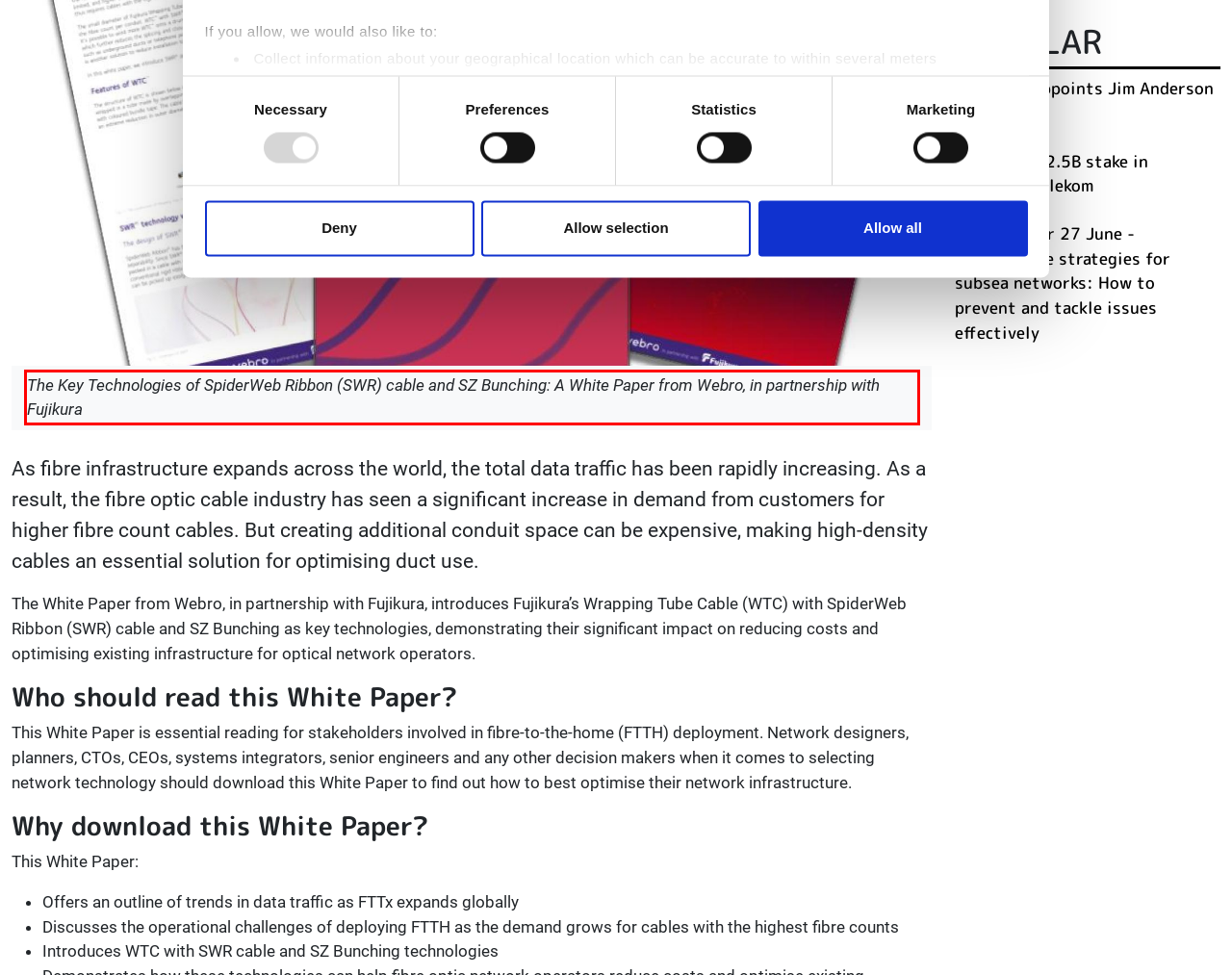Examine the webpage screenshot and use OCR to obtain the text inside the red bounding box.

The Key Technologies of SpiderWeb Ribbon (SWR) cable and SZ Bunching: A White Paper from Webro, in partnership with Fujikura